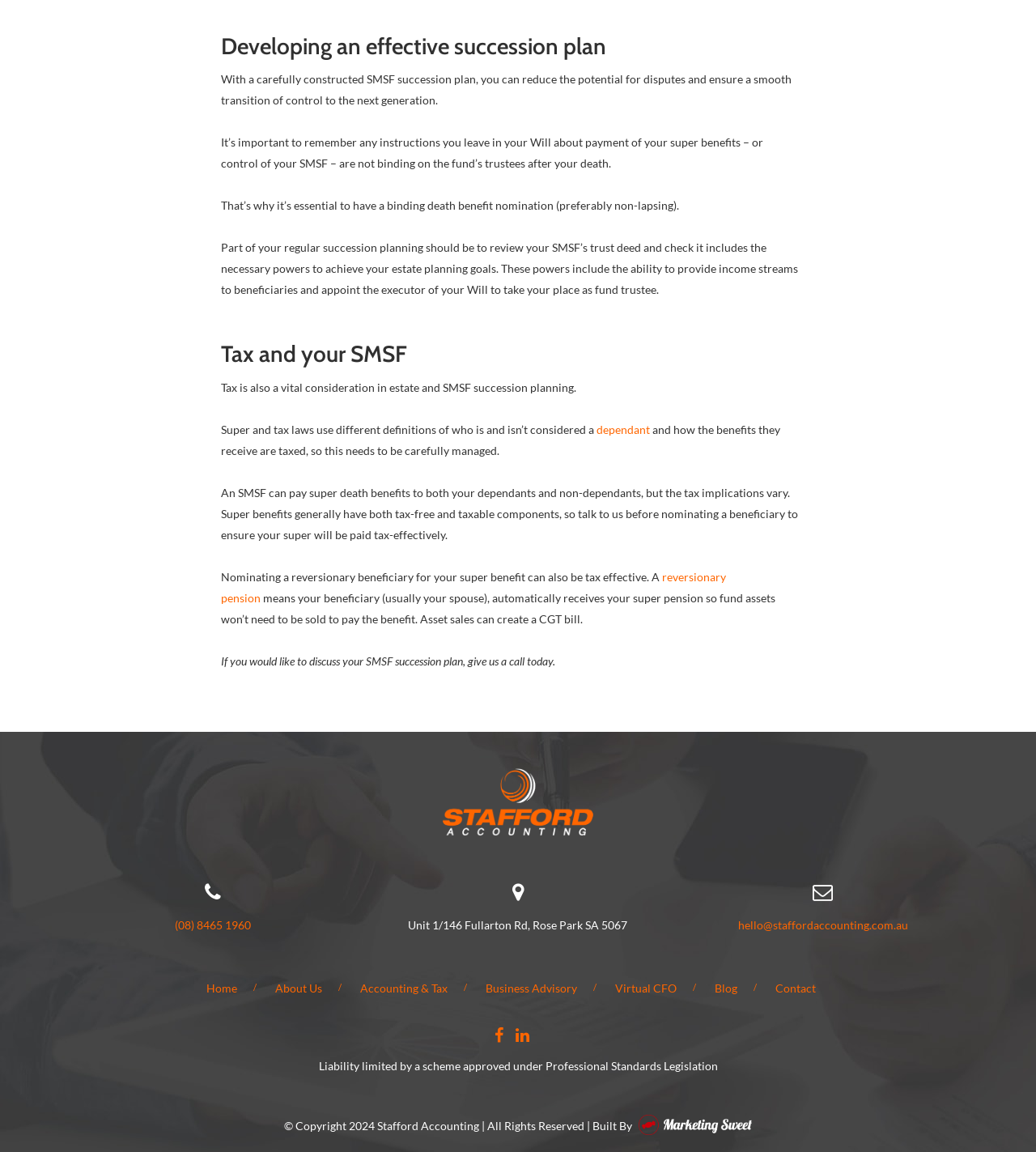What is the purpose of a binding death benefit nomination?
From the screenshot, supply a one-word or short-phrase answer.

To ensure a smooth transition of control